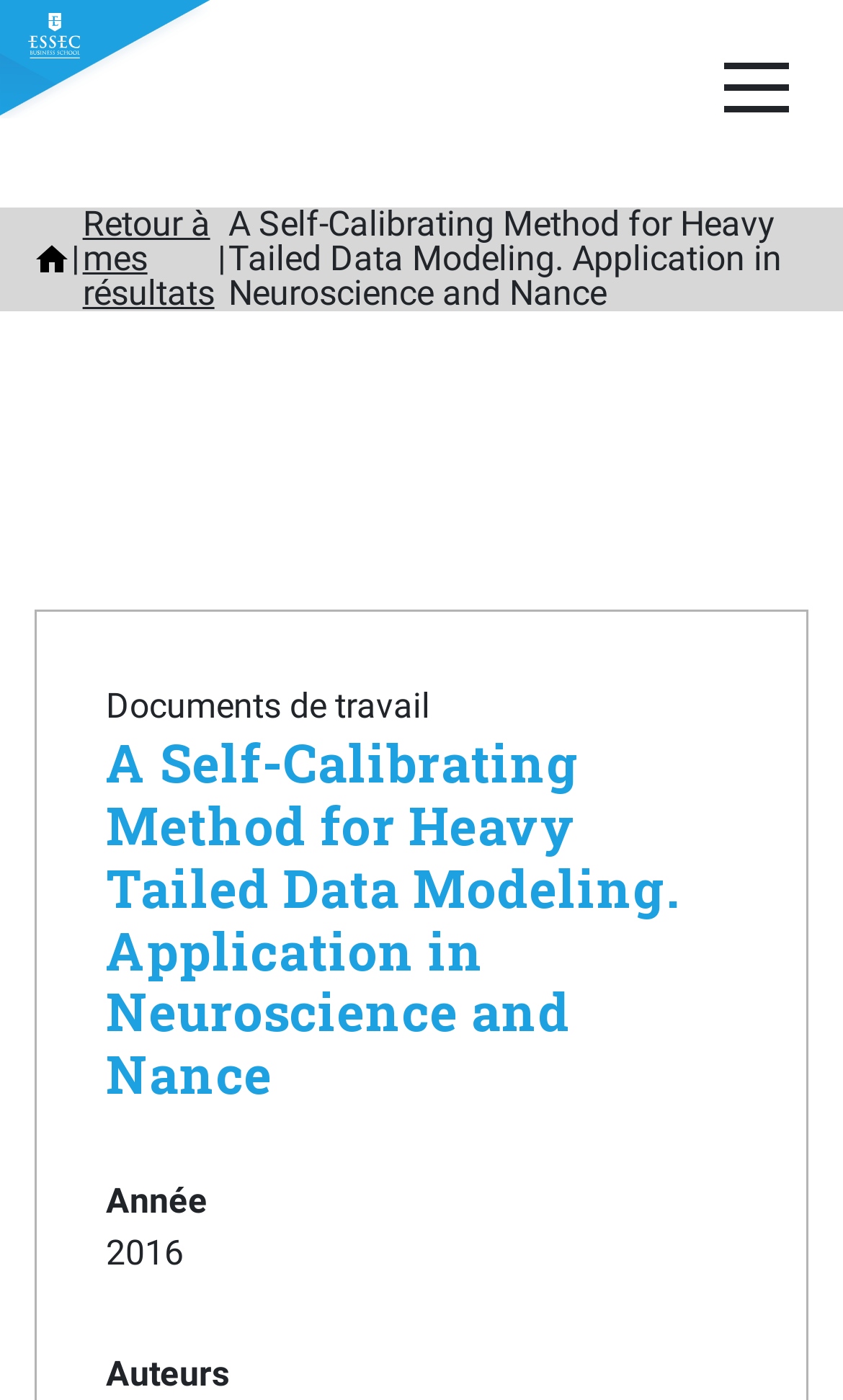Give a one-word or short-phrase answer to the following question: 
What is the link below the title?

A Self-Calibrating Method